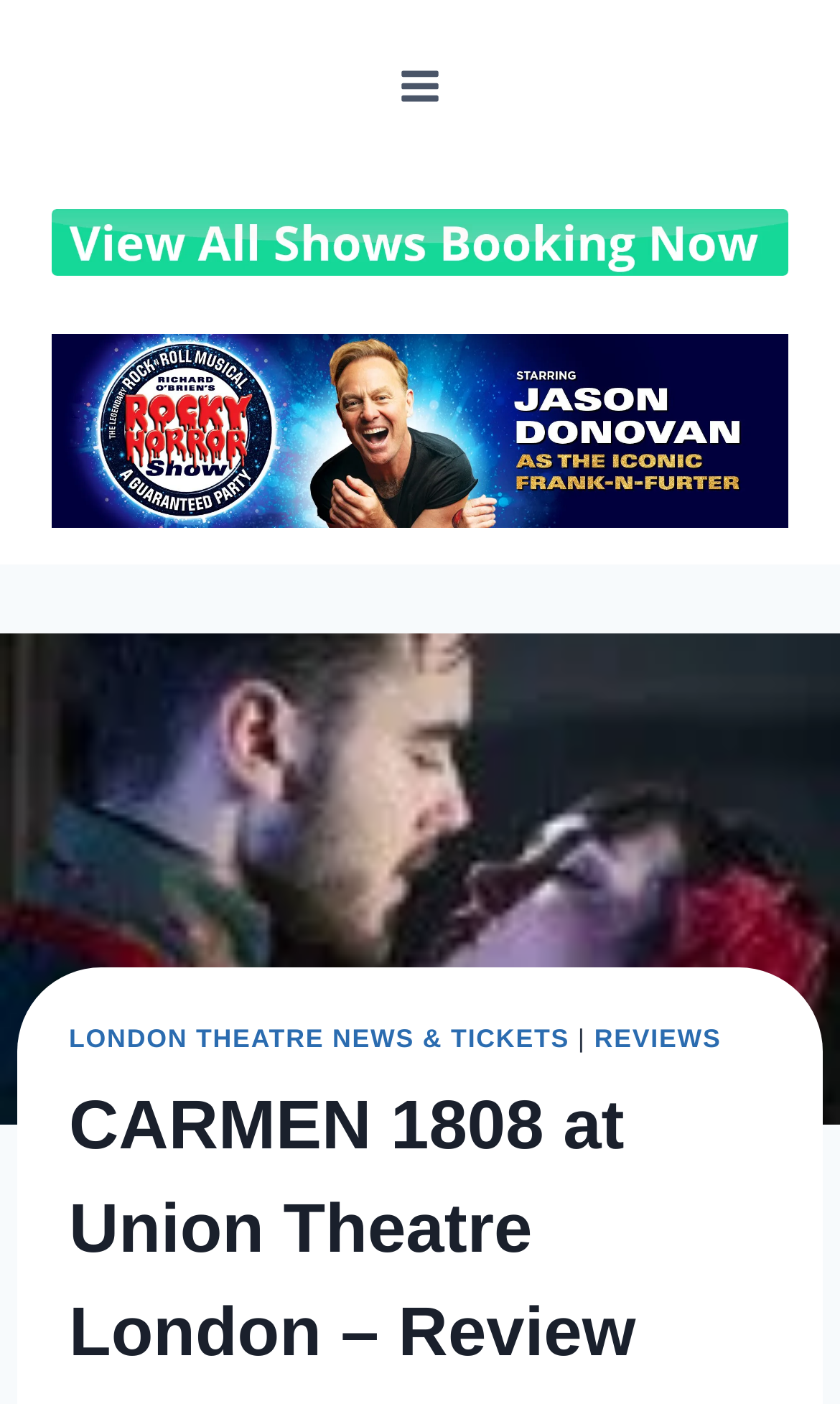Please find and report the primary heading text from the webpage.

CARMEN 1808 at Union Theatre London – Review